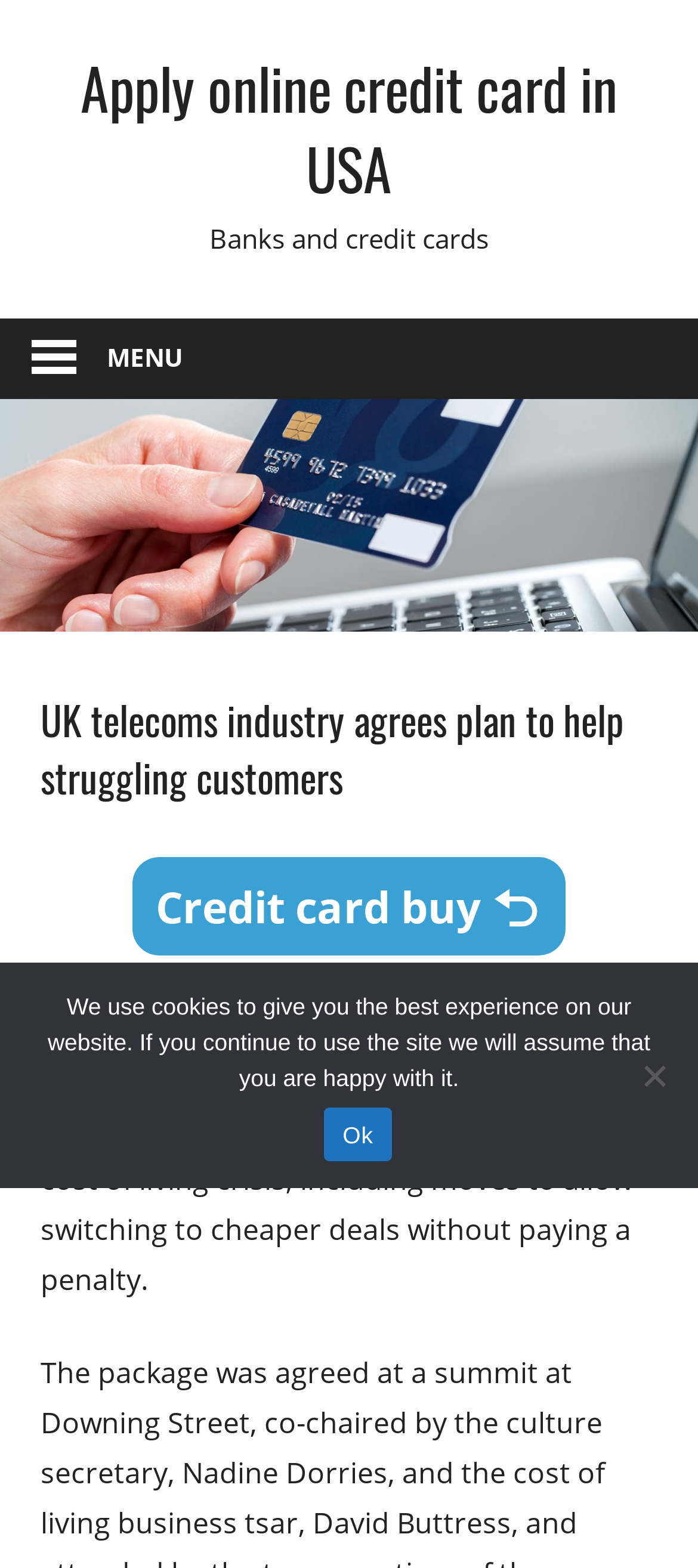What is the topic of the article?
Please provide a comprehensive answer based on the visual information in the image.

I determined the topic of the article by reading the heading 'UK telecoms industry agrees plan to help struggling customers' which is a prominent element on the webpage.